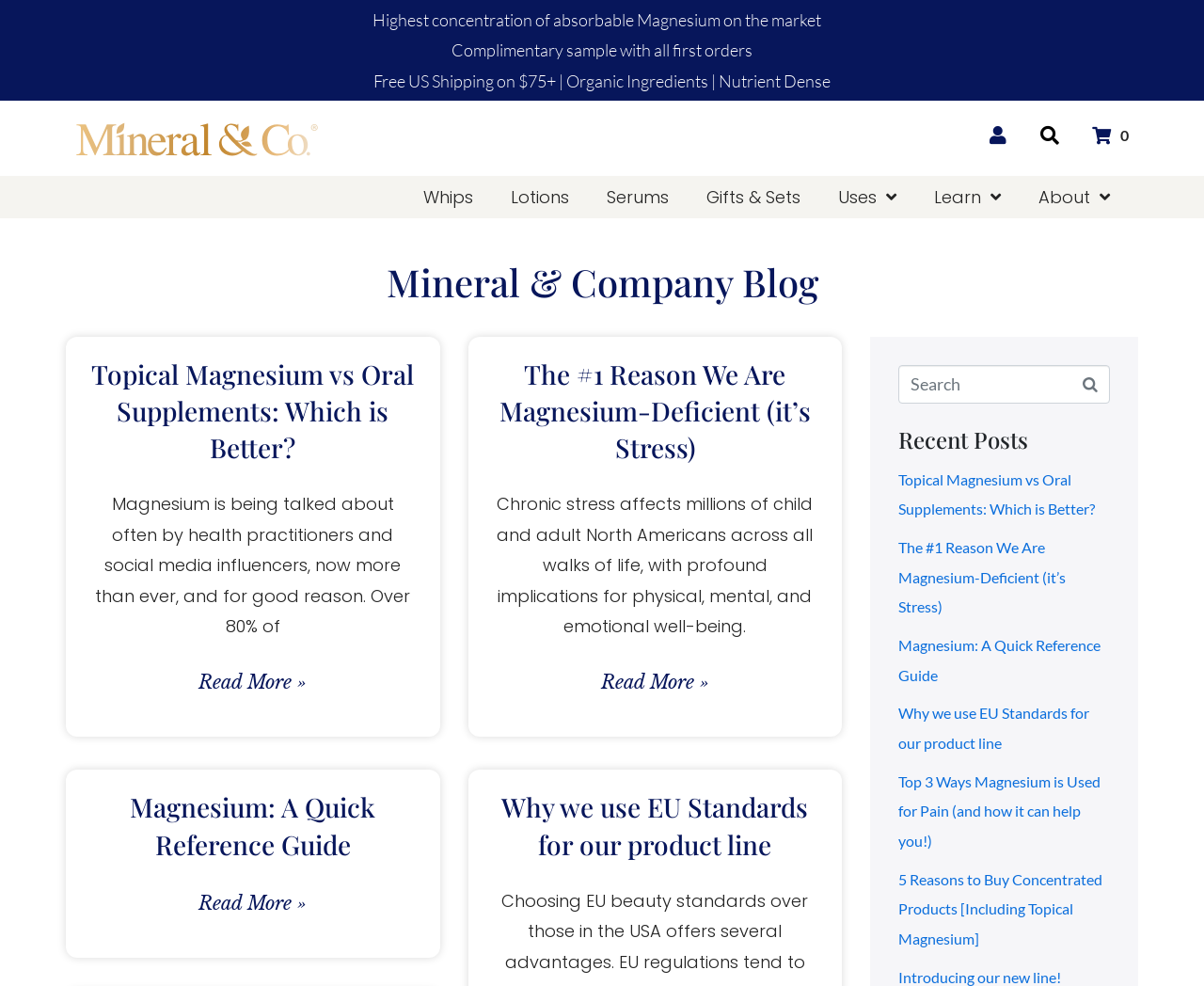With reference to the screenshot, provide a detailed response to the question below:
What is the main topic of this webpage?

Based on the webpage content, especially the heading 'Topical Magnesium Benefits & Uses | Natural Remedies' and the articles about magnesium, it is clear that the main topic of this webpage is topical magnesium.